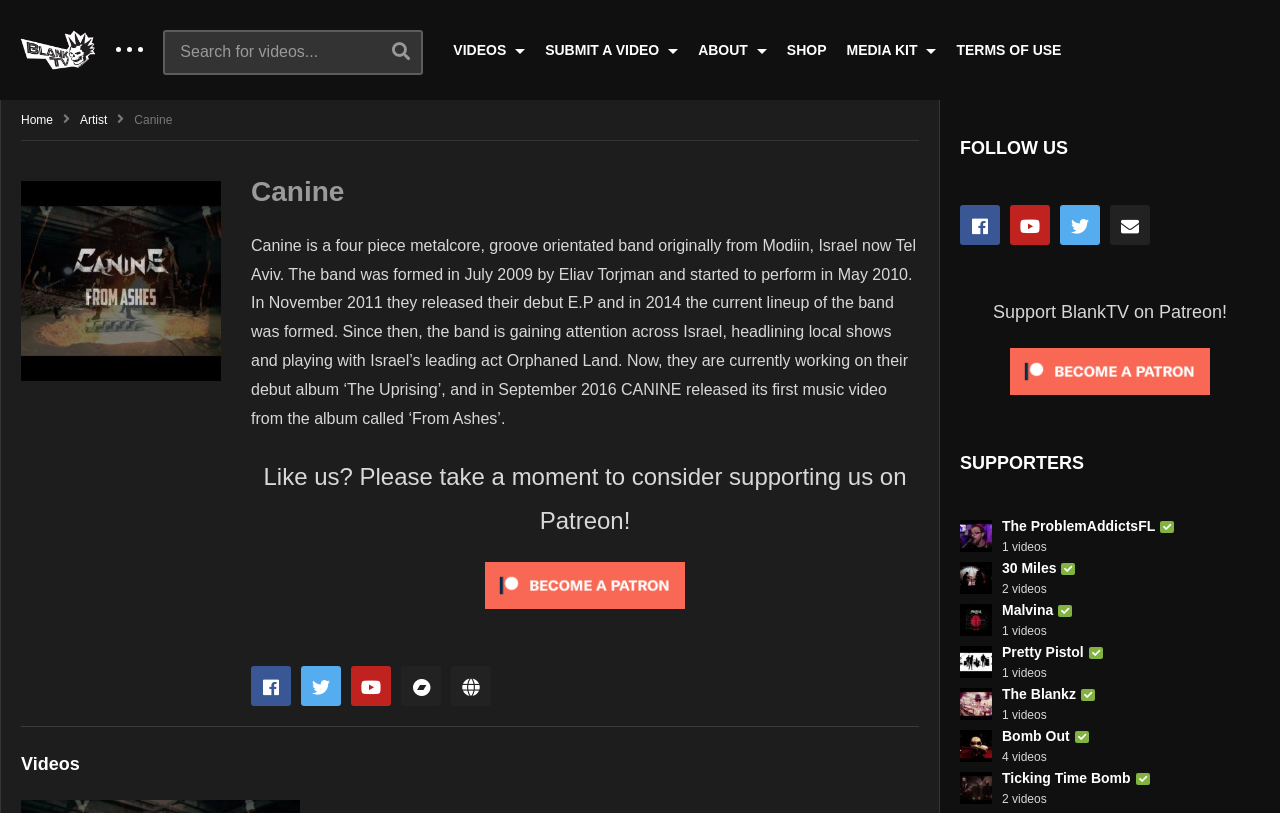From the details in the image, provide a thorough response to the question: What is the name of the first video listed on the webpage?

The first video listed on the webpage is 'Canine – “From Ashes” Official Music Video', which is an official music video of the band Canine.